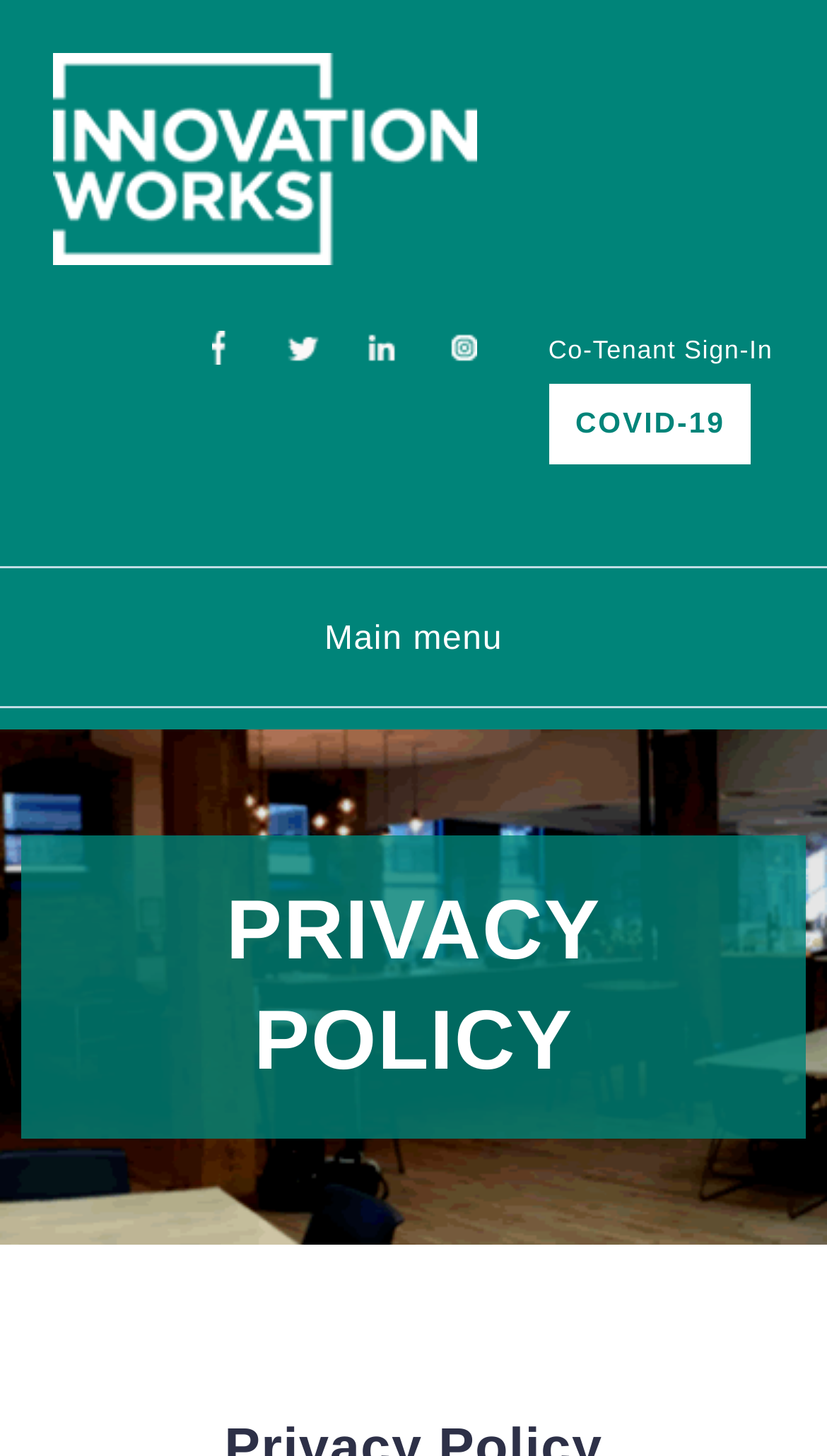Identify the bounding box for the UI element specified in this description: "Co-Tenant Sign-In". The coordinates must be four float numbers between 0 and 1, formatted as [left, top, right, bottom].

[0.663, 0.23, 0.934, 0.25]